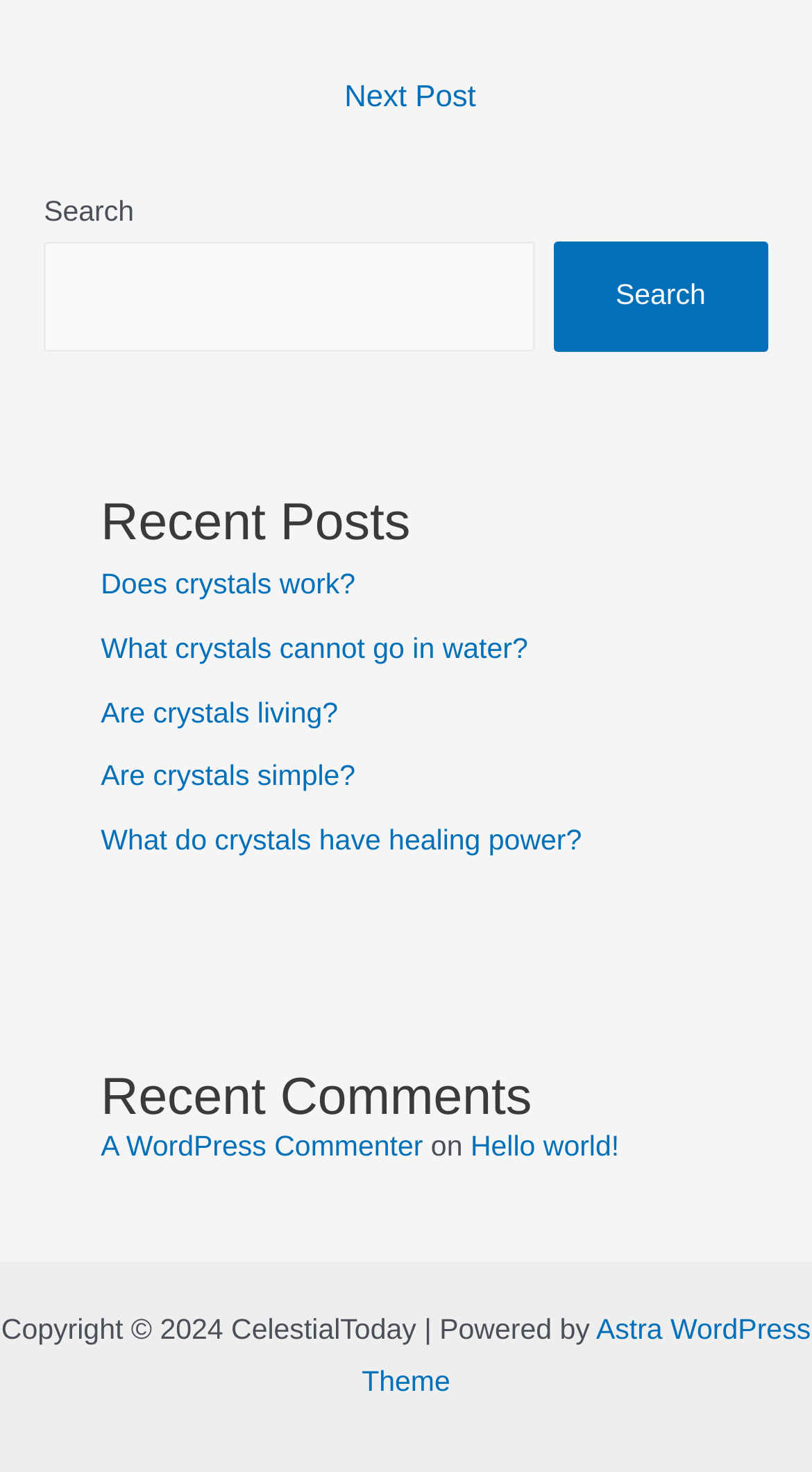Identify the bounding box coordinates of the clickable region necessary to fulfill the following instruction: "Go to 'Astra WordPress Theme'". The bounding box coordinates should be four float numbers between 0 and 1, i.e., [left, top, right, bottom].

[0.445, 0.893, 0.998, 0.95]